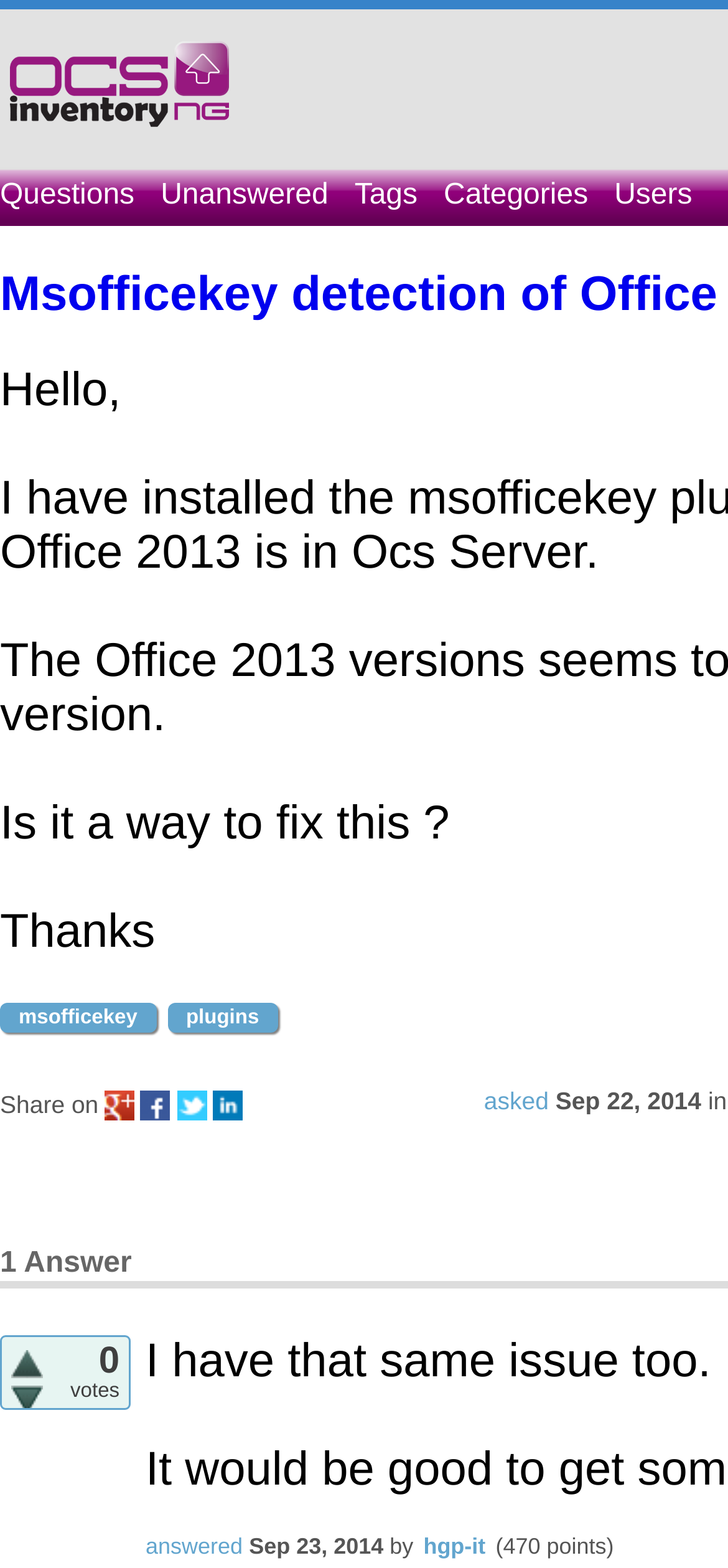Please indicate the bounding box coordinates for the clickable area to complete the following task: "Click on the 'Ocsinventory Q&A' link". The coordinates should be specified as four float numbers between 0 and 1, i.e., [left, top, right, bottom].

[0.0, 0.042, 0.327, 0.094]